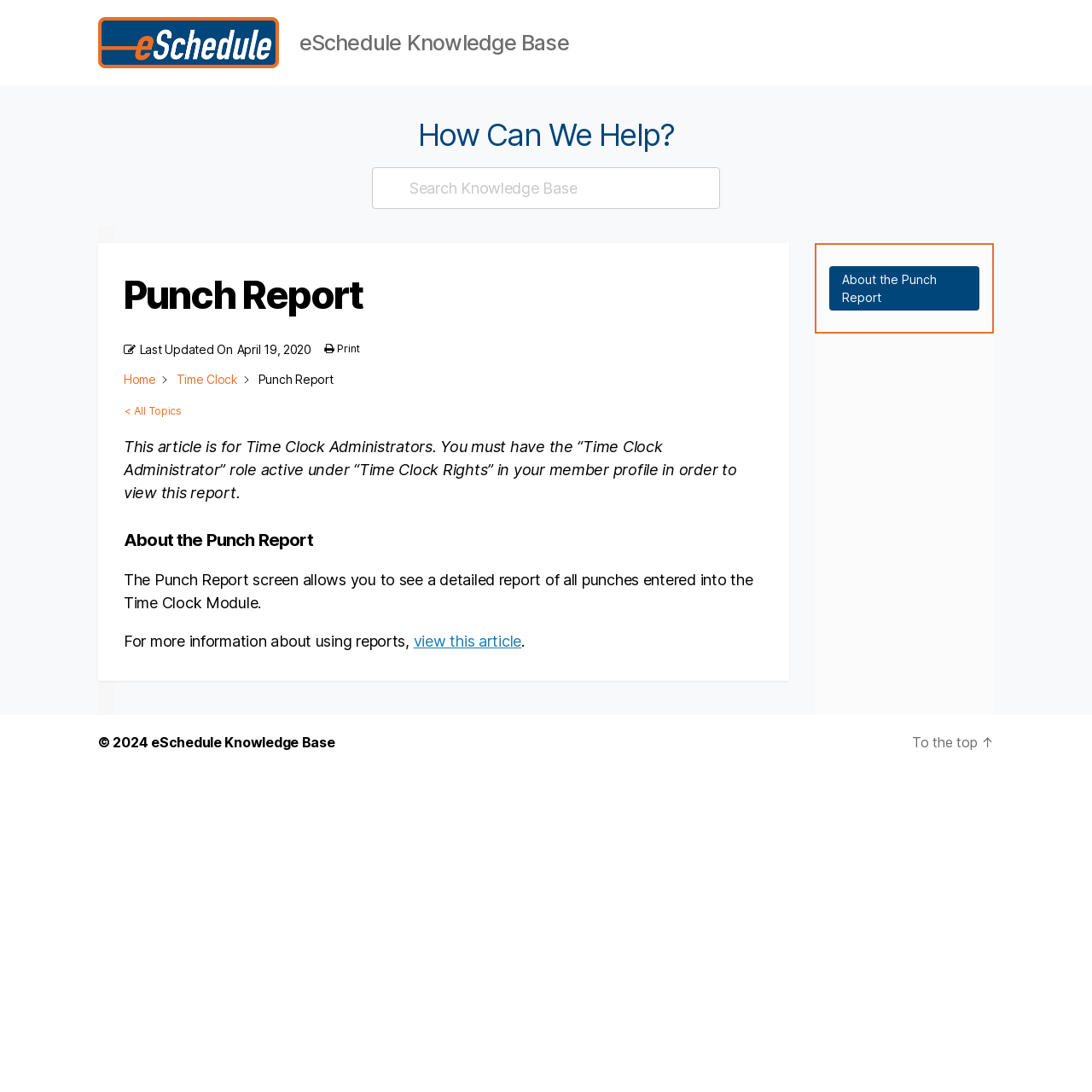Please give a succinct answer using a single word or phrase:
What is the purpose of the Punch Report screen?

To see a detailed report of all punches